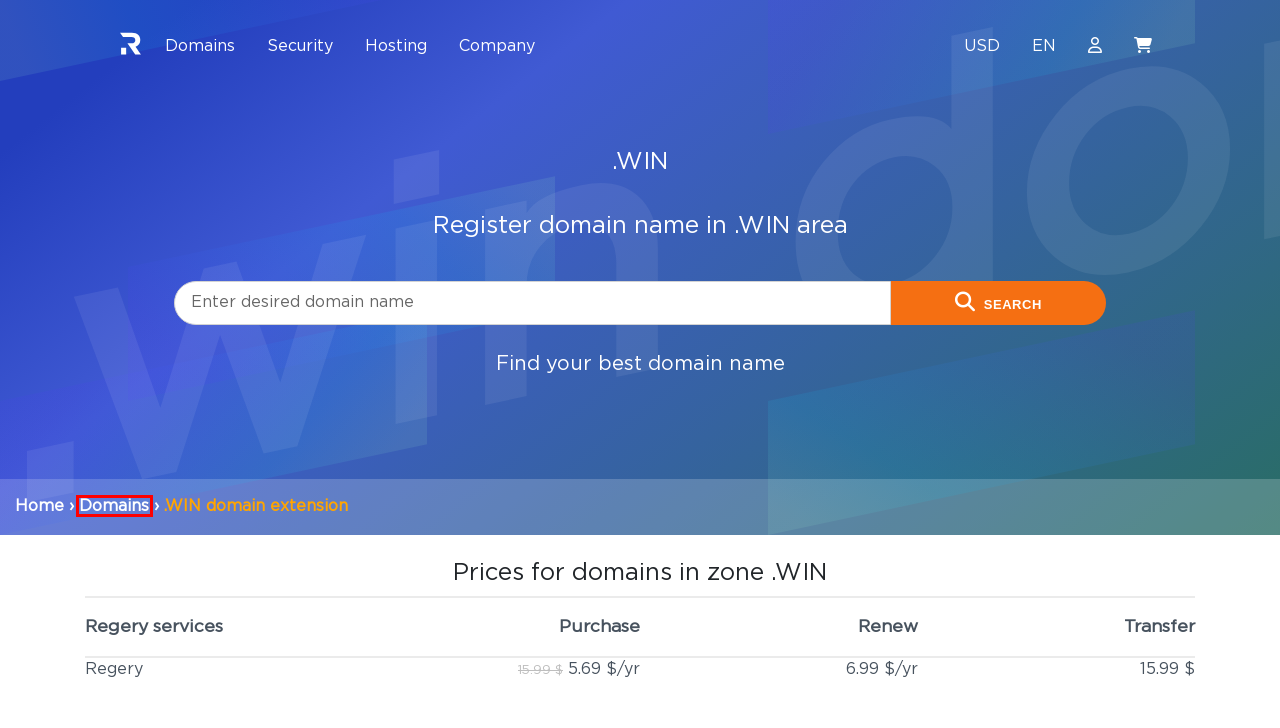You are given a screenshot of a webpage with a red rectangle bounding box around an element. Choose the best webpage description that matches the page after clicking the element in the bounding box. Here are the candidates:
A. Resell domain names. Partner program from Regery registrar
B. All Domain Extensions. Find a Free and cheap Domain for a Website
C. .PRESS Domain - Select, Buy, Cheap register domain name | Regery
D. Buy a domain cheaper, SSL, web hosting, monitoring. Register domain on Regery
E. SSL Certificates for Commercial Website
F. Regery Help Center
G. Sign Up & Sign In
H. .FORUM Domain Name  - Easily Search & Register .FORUM Domain at Regery

B